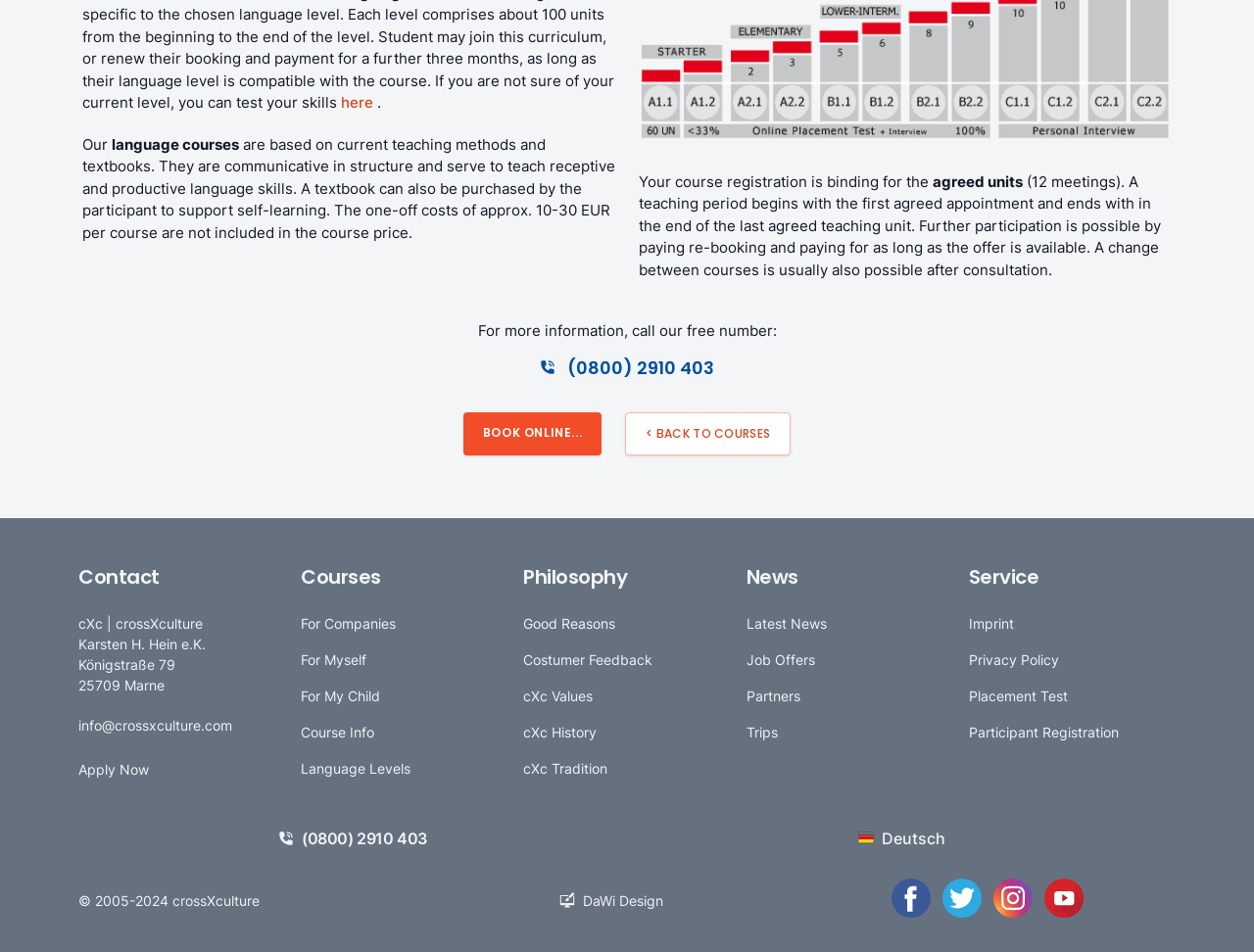Find and specify the bounding box coordinates that correspond to the clickable region for the instruction: "Send an email to info@crossxculture.com".

[0.062, 0.742, 0.185, 0.78]